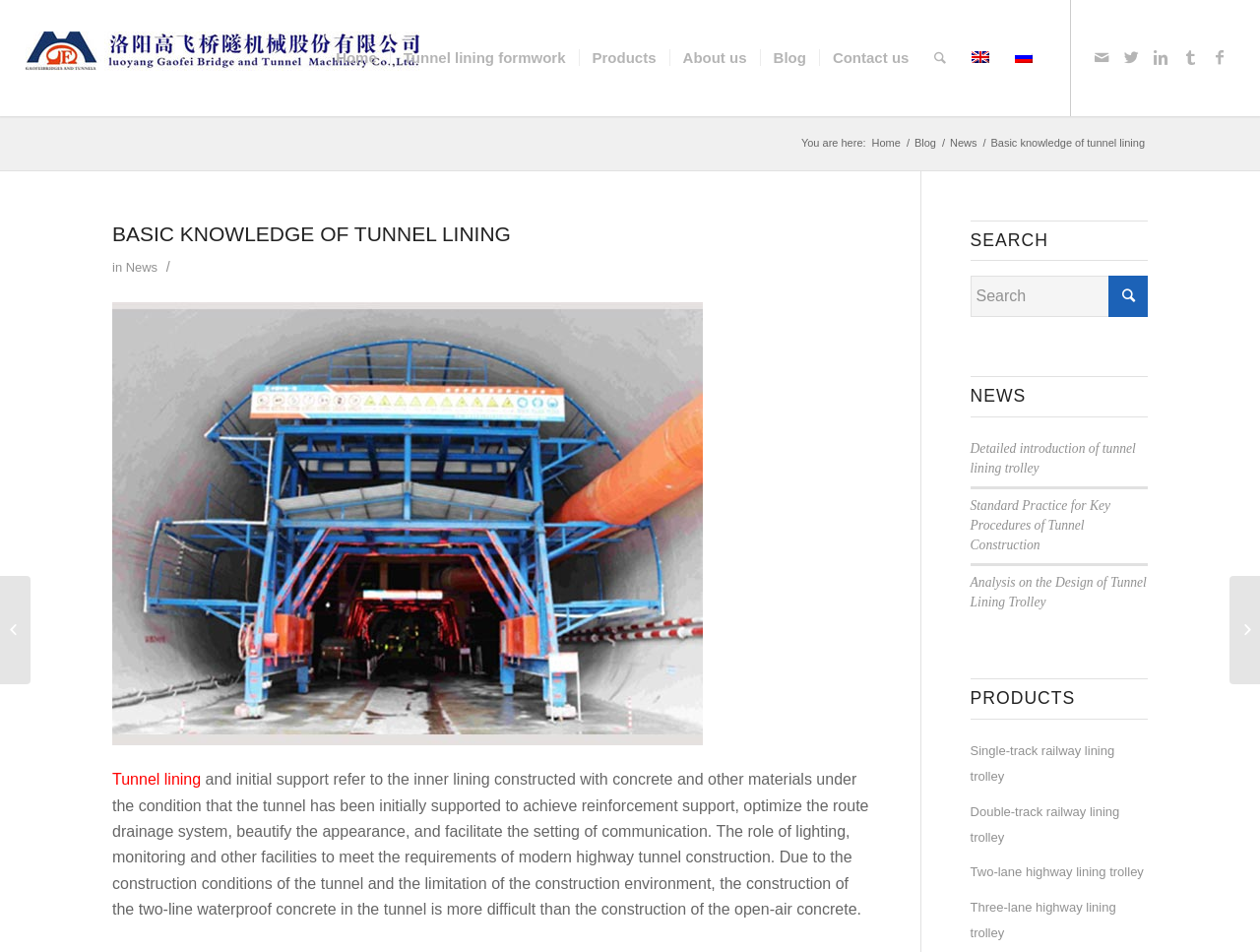Please provide a brief answer to the question using only one word or phrase: 
What is the purpose of tunnel lining?

Reinforcement and support